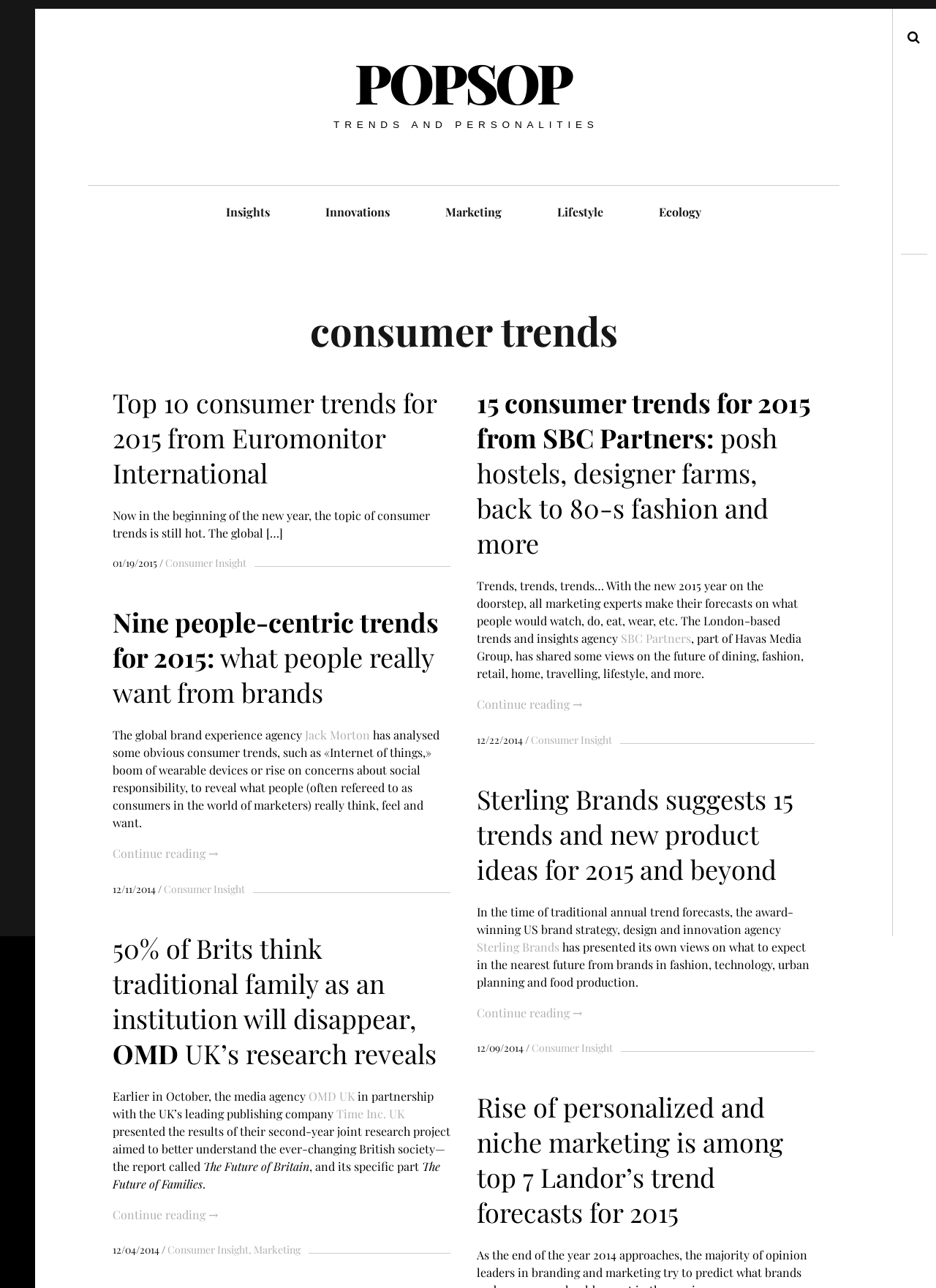Provide an in-depth description of the elements and layout of the webpage.

This webpage is about consumer trends, with a focus on articles and insights from various experts and agencies. At the top, there is a heading "POPSOP" and a link to the website's homepage. Below that, there is a static text "TRENDS AND PERSONALITIES". 

On the left side, there are links to different categories, including "Insights", "Innovations", "Marketing", "Lifestyle", and "Ecology". 

The main content of the webpage is divided into four sections, each containing multiple articles. Each article has a heading, a brief summary, and a "Continue reading →" link. The articles are arranged in a vertical layout, with the most recent ones at the top. 

The articles cover various topics related to consumer trends, such as forecasts for 2015, people-centric trends, and research on the future of families. The articles are written by different authors and agencies, including Euromonitor International, SBC Partners, Jack Morton, and Sterling Brands. 

At the bottom of each article, there is a footer section with a timestamp and a link to the category "Consumer Insight". Some articles also have additional links to related categories, such as "Marketing". 

On the top right corner, there is a search icon.